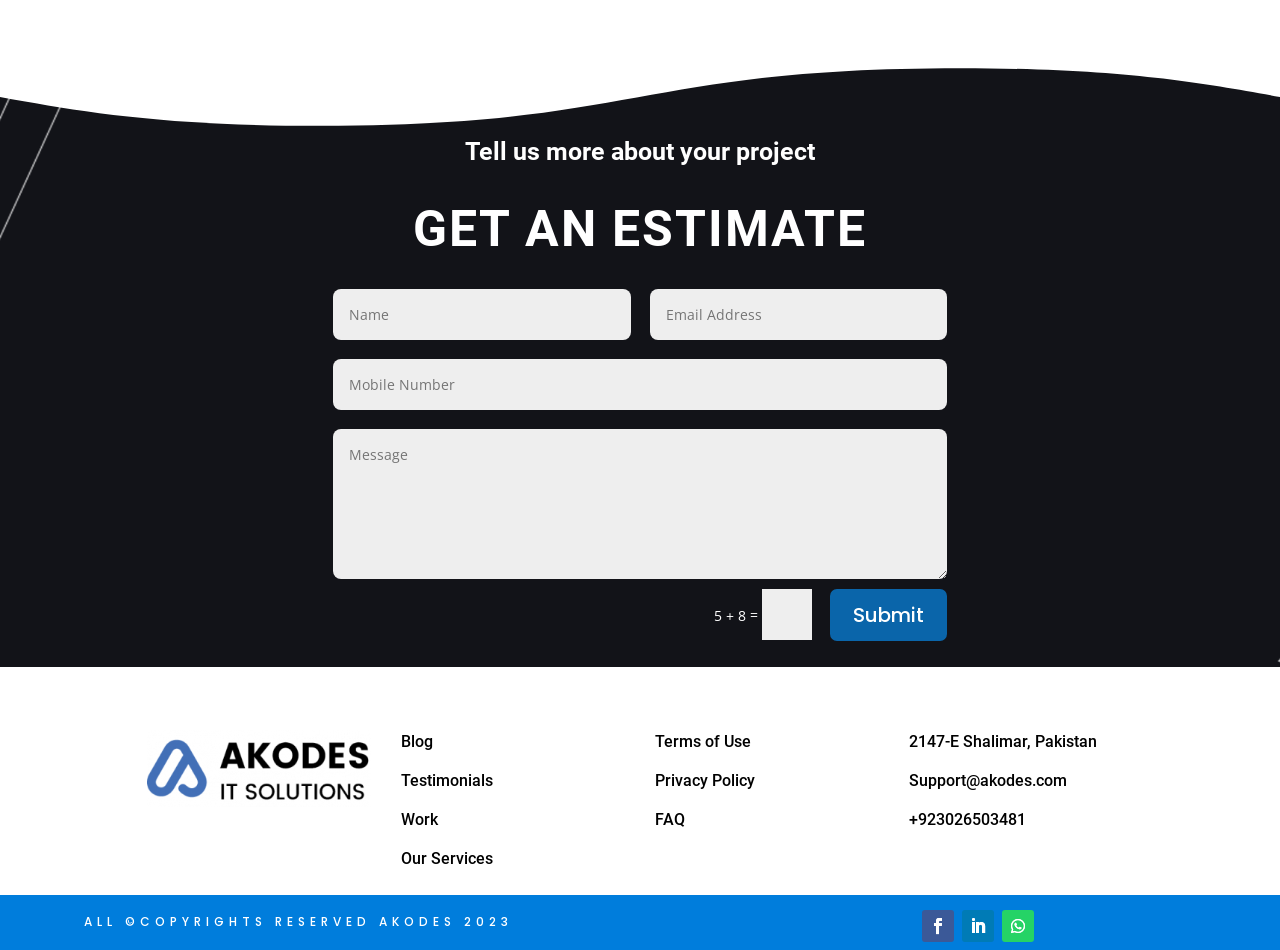Given the element description Our Services, identify the bounding box coordinates for the UI element on the webpage screenshot. The format should be (top-left x, top-left y, bottom-right x, bottom-right y), with values between 0 and 1.

[0.313, 0.893, 0.385, 0.913]